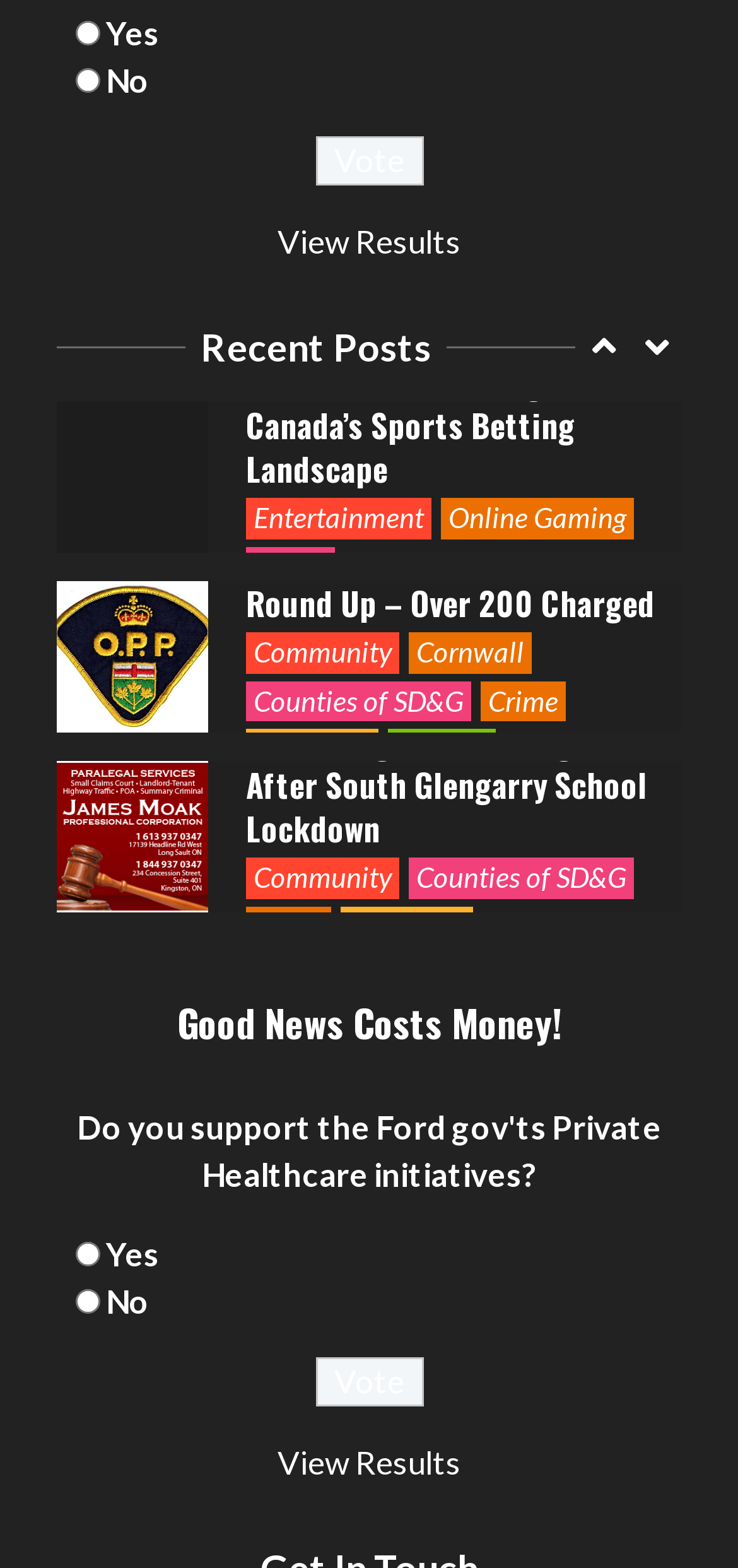Can you find the bounding box coordinates for the element that needs to be clicked to execute this instruction: "Read 'Maple Bets: Exploring Canada’s Sports Betting Landscape'"? The coordinates should be given as four float numbers between 0 and 1, i.e., [left, top, right, bottom].

[0.333, 0.002, 0.897, 0.084]